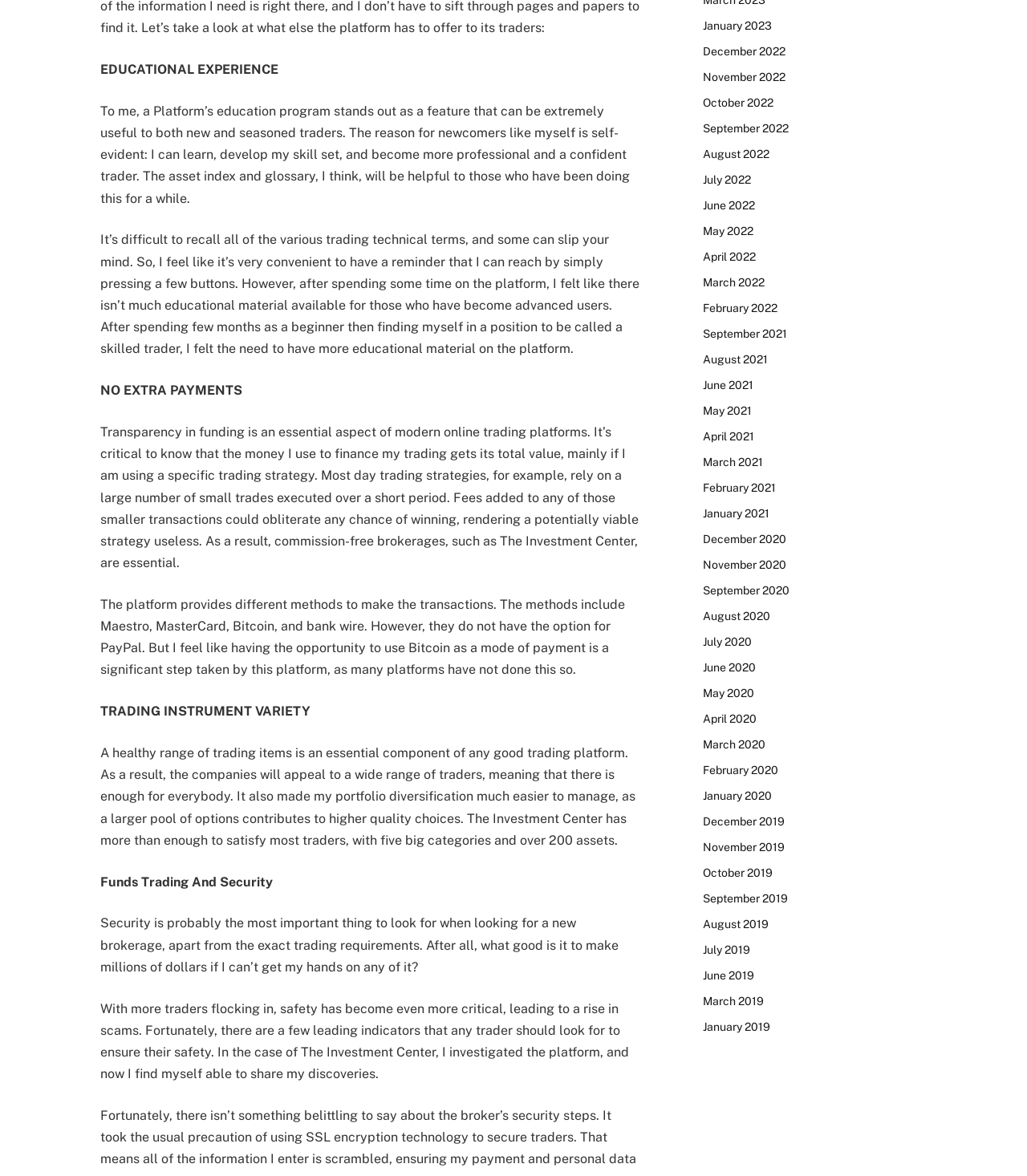Please mark the bounding box coordinates of the area that should be clicked to carry out the instruction: "Click on TRADING INSTRUMENT VARIETY".

[0.098, 0.598, 0.302, 0.611]